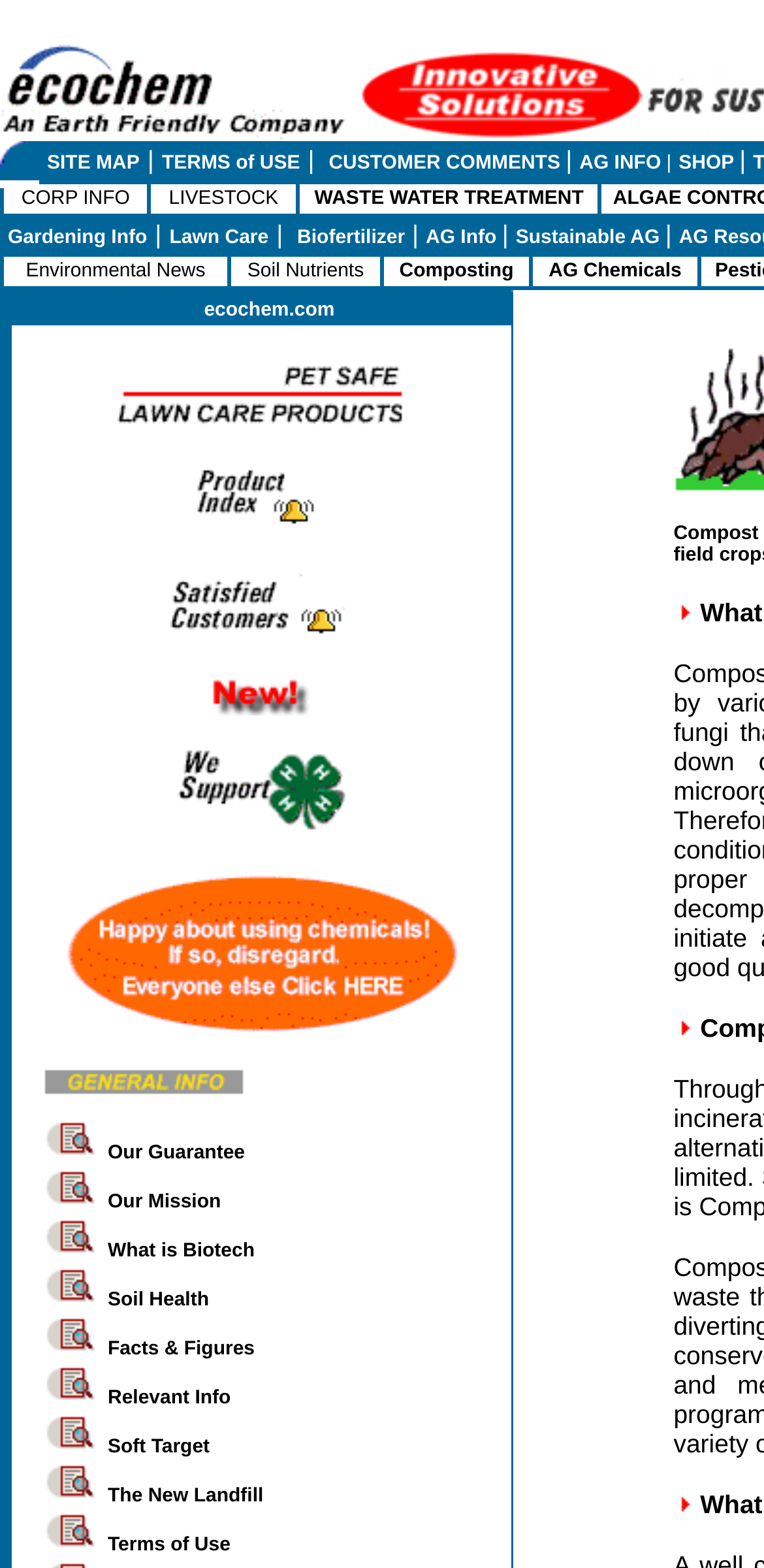Bounding box coordinates are specified in the format (top-left x, top-left y, bottom-right x, bottom-right y). All values are floating point numbers bounded between 0 and 1. Please provide the bounding box coordinate of the region this sentence describes: Soft Target

[0.141, 0.91, 0.274, 0.931]